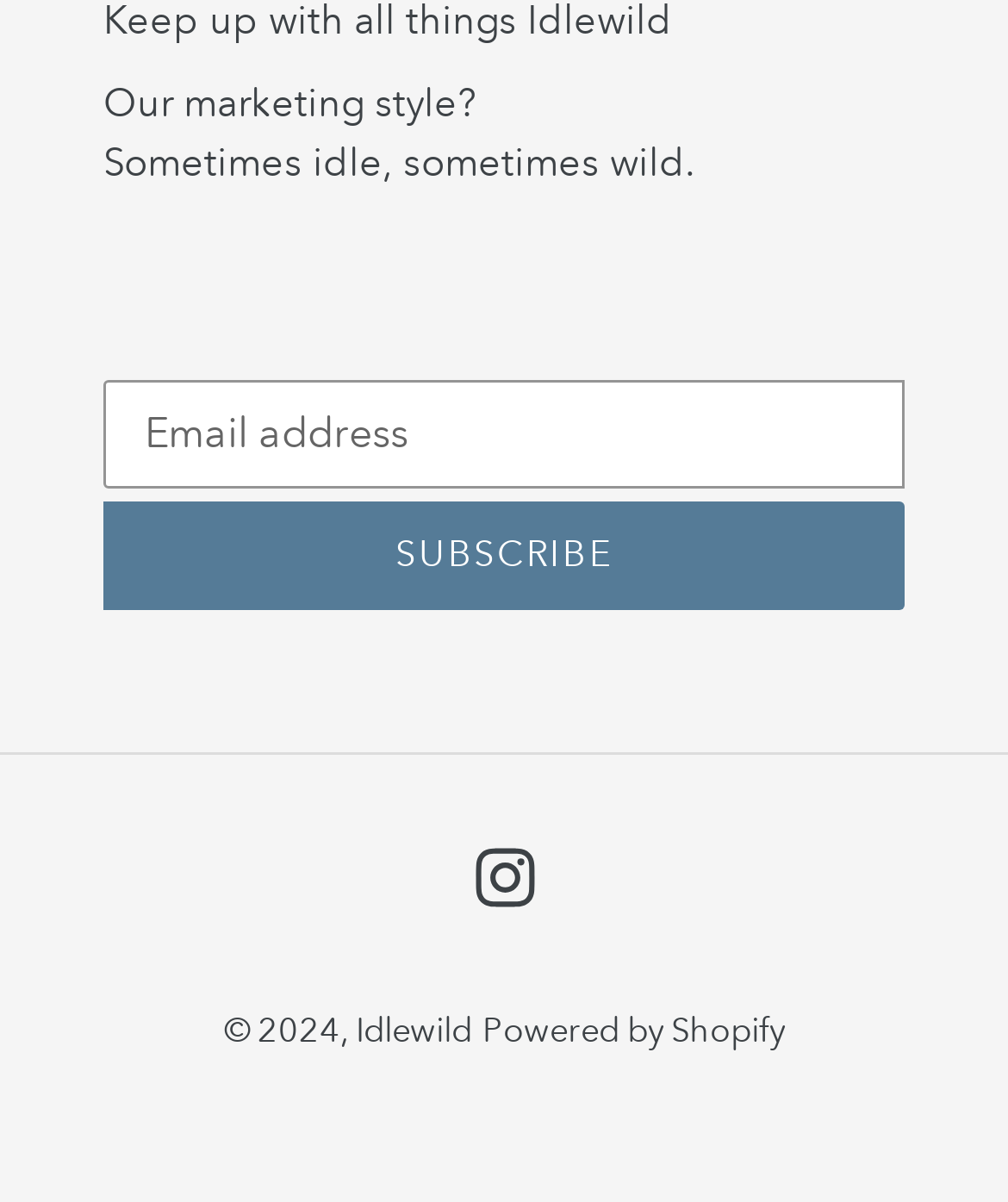Locate the bounding box coordinates of the UI element described by: "Powered by Shopify". Provide the coordinates as four float numbers between 0 and 1, formatted as [left, top, right, bottom].

[0.478, 0.842, 0.778, 0.874]